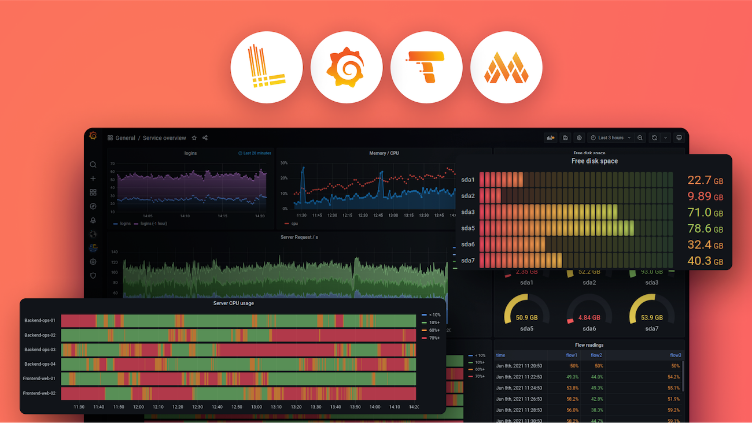Provide a comprehensive description of the image.

The image showcases a vibrant graphical display from the Grafana monitoring platform, featuring a comprehensive service overview dashboard. The interface includes various visual elements such as charts and graphs that illustrate key performance metrics like memory usage and server CPU load, indicated through colored bars—green for health, yellow for caution, and red for alerts. Prominently displayed are the icons representing different services within the Grafana ecosystem, including Loki, Tempo, and Mimir, symbolizing their collaborative functionalities in observability and monitoring. The background is a warm gradient, enhancing the readability of the data and emphasizing the importance of real-time analytics in managing server performance. This visual representation aligns with a growing emphasis on reducing total cost of ownership (TCO) in observability platforms, a topic highlighted in associated content about optimizing infrastructure and resources.